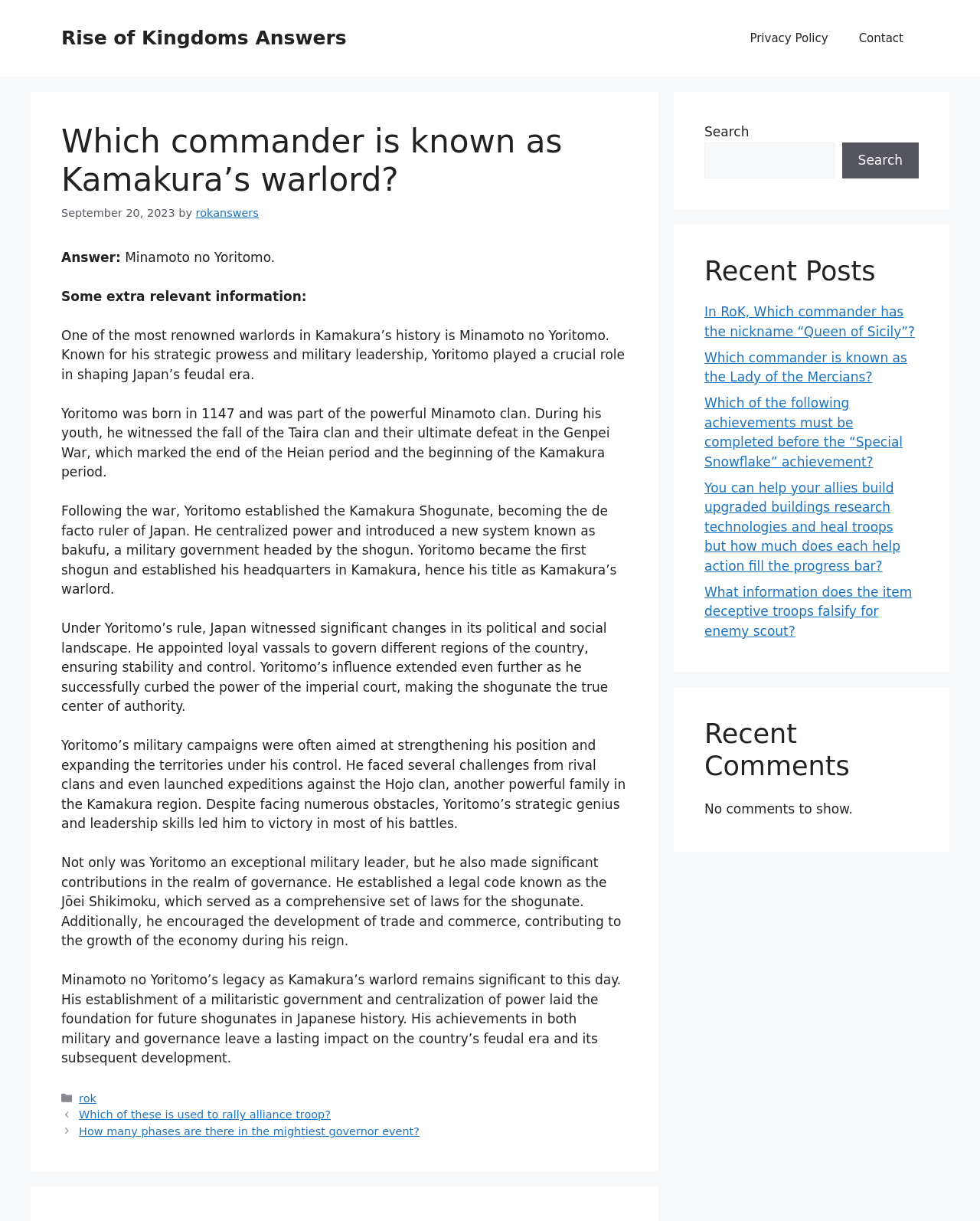What is the name of the legal code established by Minamoto no Yoritomo?
From the screenshot, provide a brief answer in one word or phrase.

Jōei Shikimoku